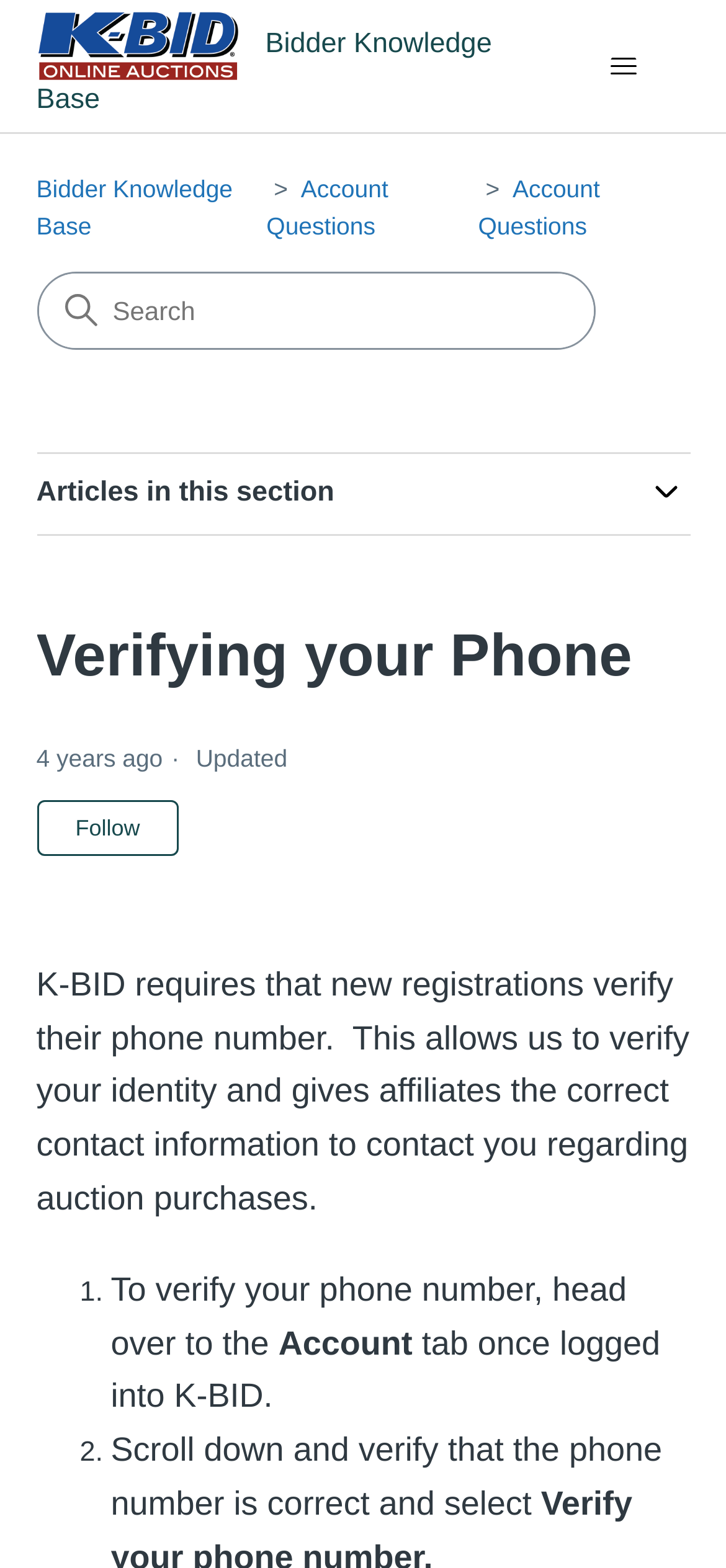What is the main title displayed on this webpage?

Verifying your Phone